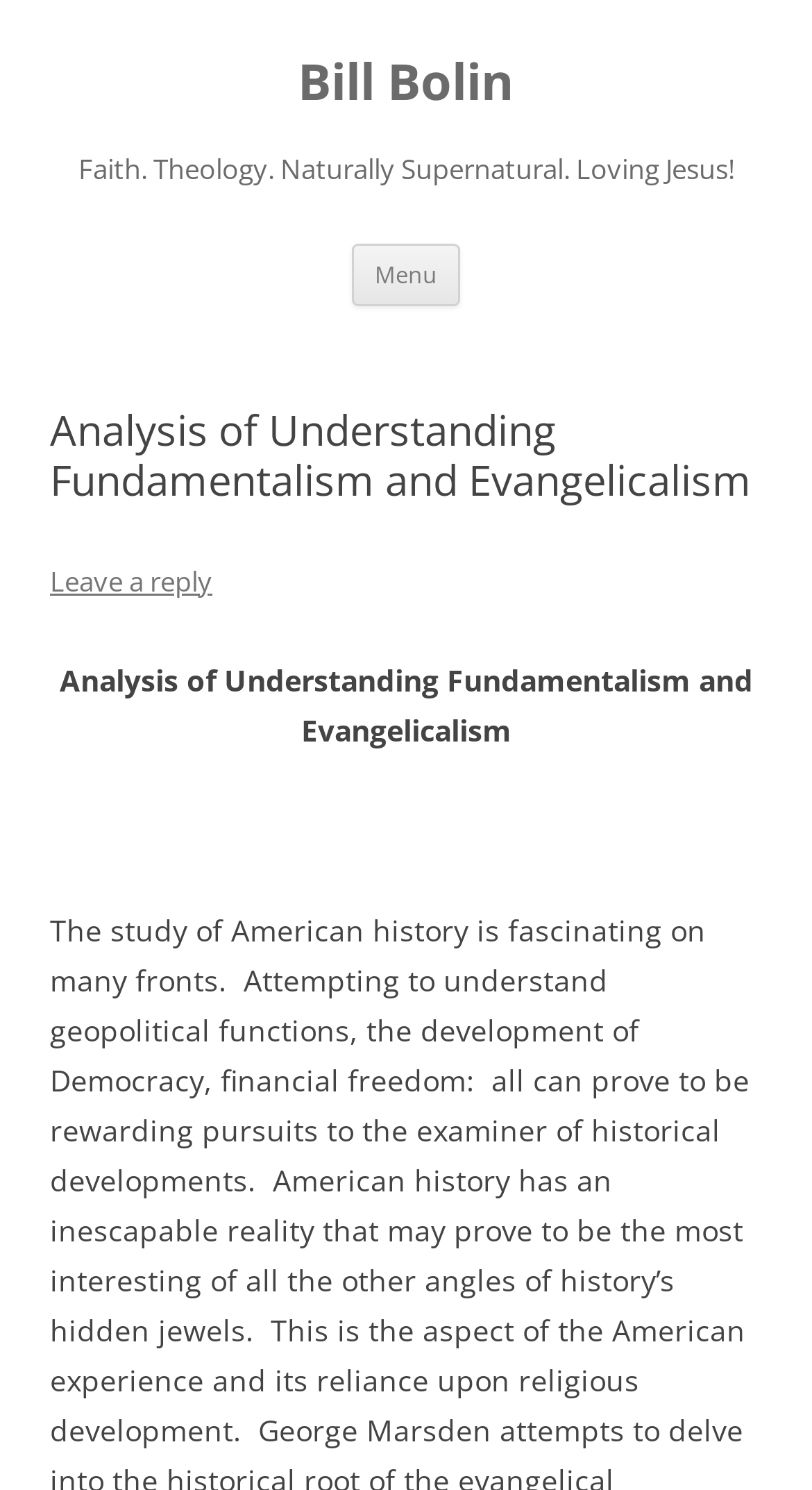Answer the question below with a single word or a brief phrase: 
What is the purpose of the 'Skip to content' link?

To skip navigation